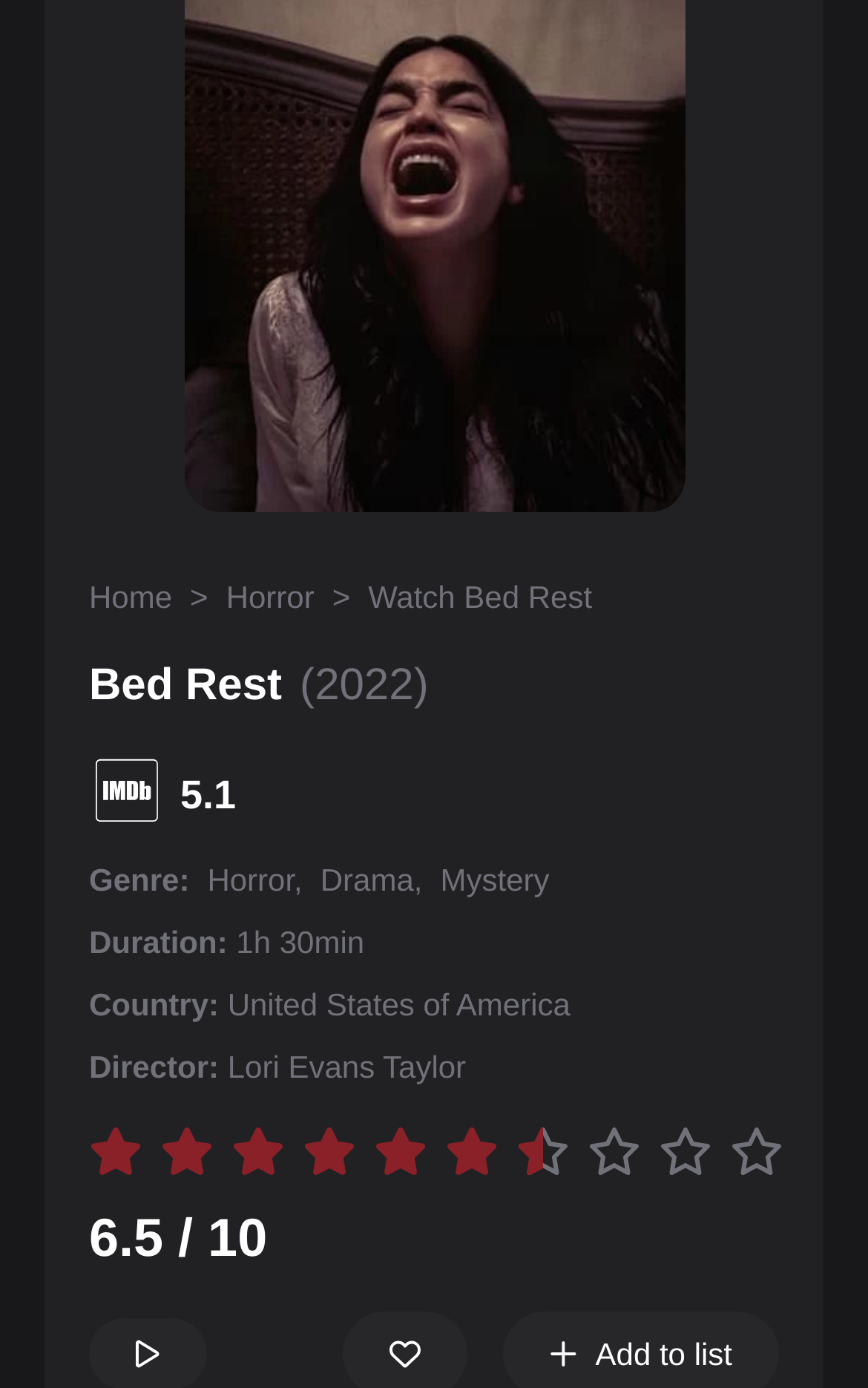What is the country of origin for the movie Bed Rest?
Refer to the image and give a detailed response to the question.

I determined the country of origin for the movie Bed Rest by looking at the 'Country:' section on the webpage, which lists 'United States of America' as the country of origin.